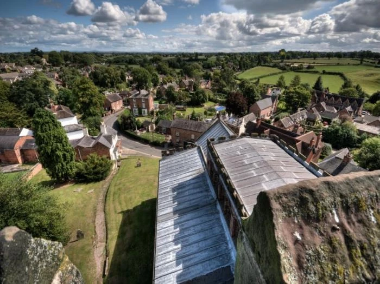What is the dominant color of the landscape?
Answer the question with as much detail as you can, using the image as a reference.

The caption describes the houses as being 'nestled among lush greenery', suggesting that the dominant color of the landscape is green, which is also consistent with the idea of a natural and picturesque village.